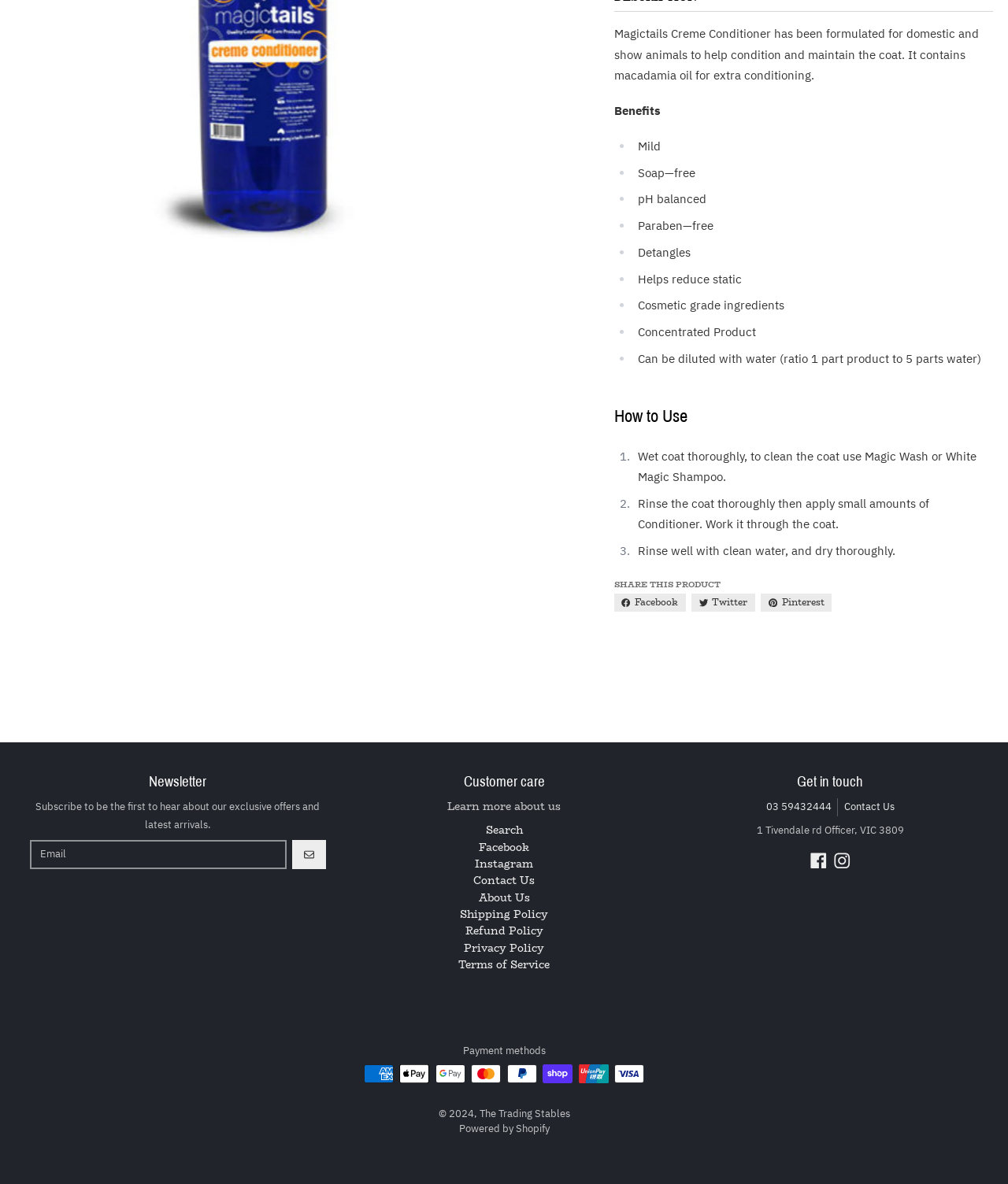Determine the bounding box for the UI element as described: "Powered by Shopify". The coordinates should be represented as four float numbers between 0 and 1, formatted as [left, top, right, bottom].

[0.455, 0.948, 0.545, 0.959]